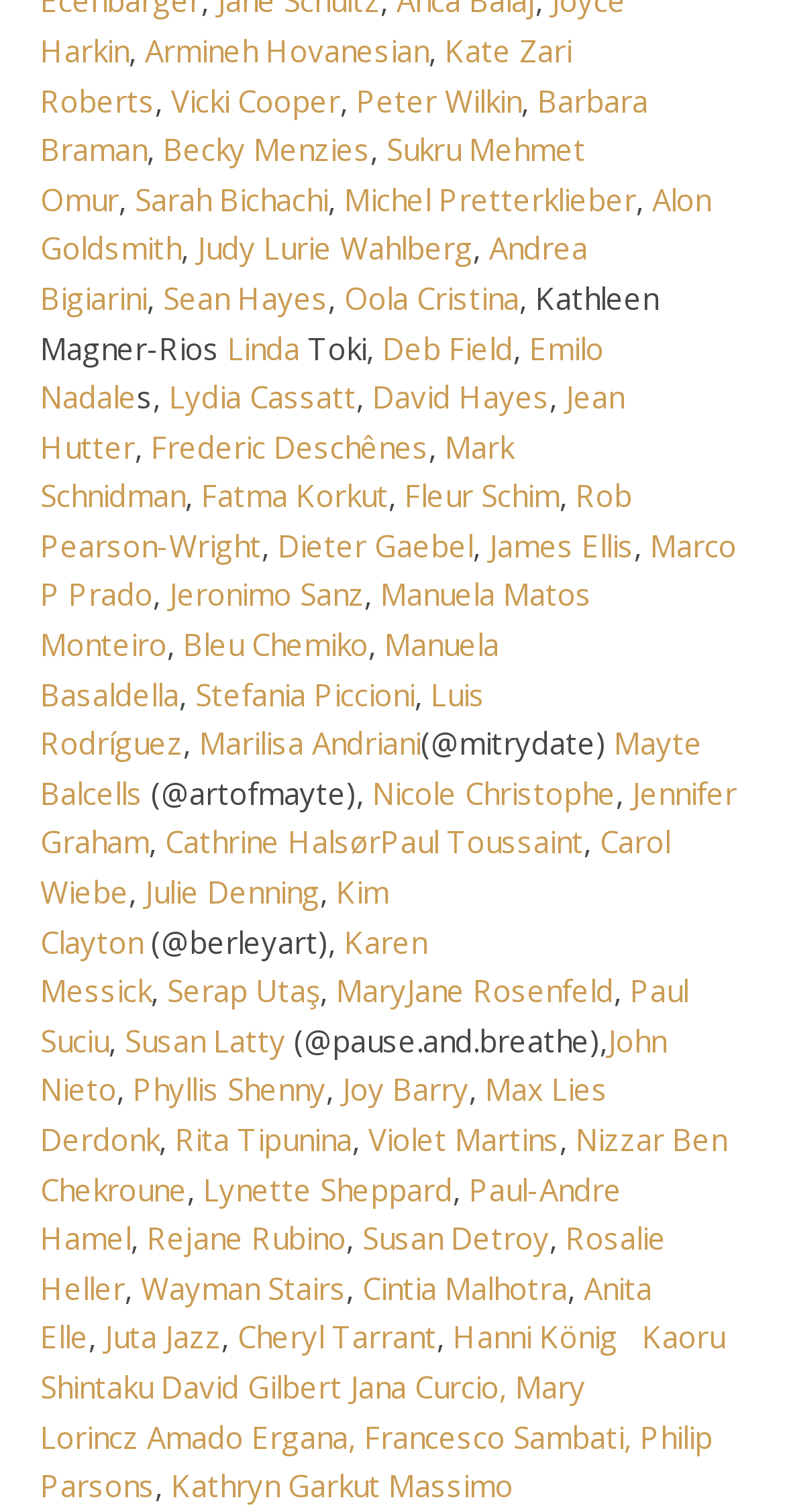Answer the following query concisely with a single word or phrase:
What is the name of the first person listed?

Armineh Hovanesian